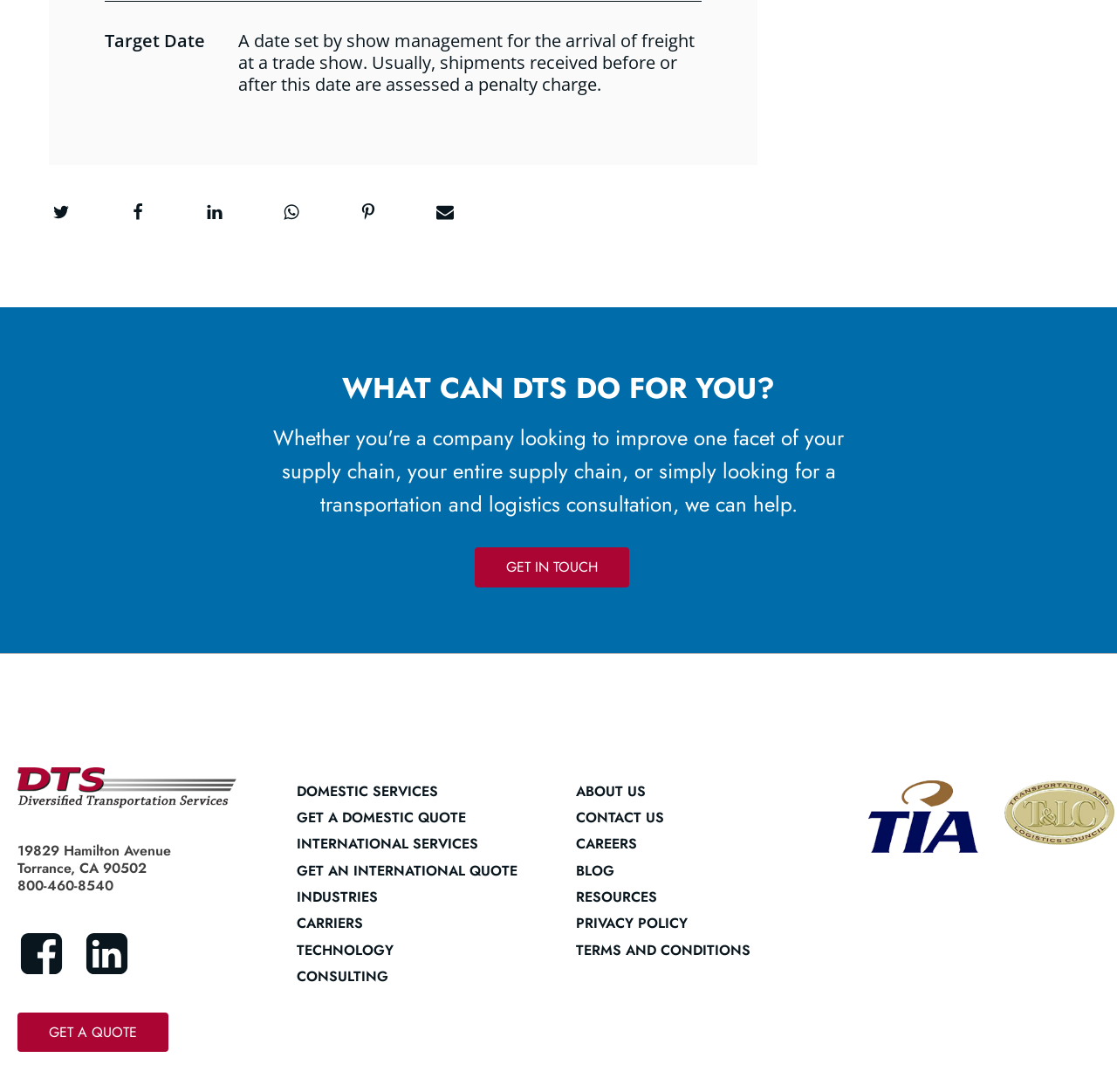What is the purpose of the target date?
Please provide a single word or phrase as your answer based on the image.

For arrival of freight at a trade show